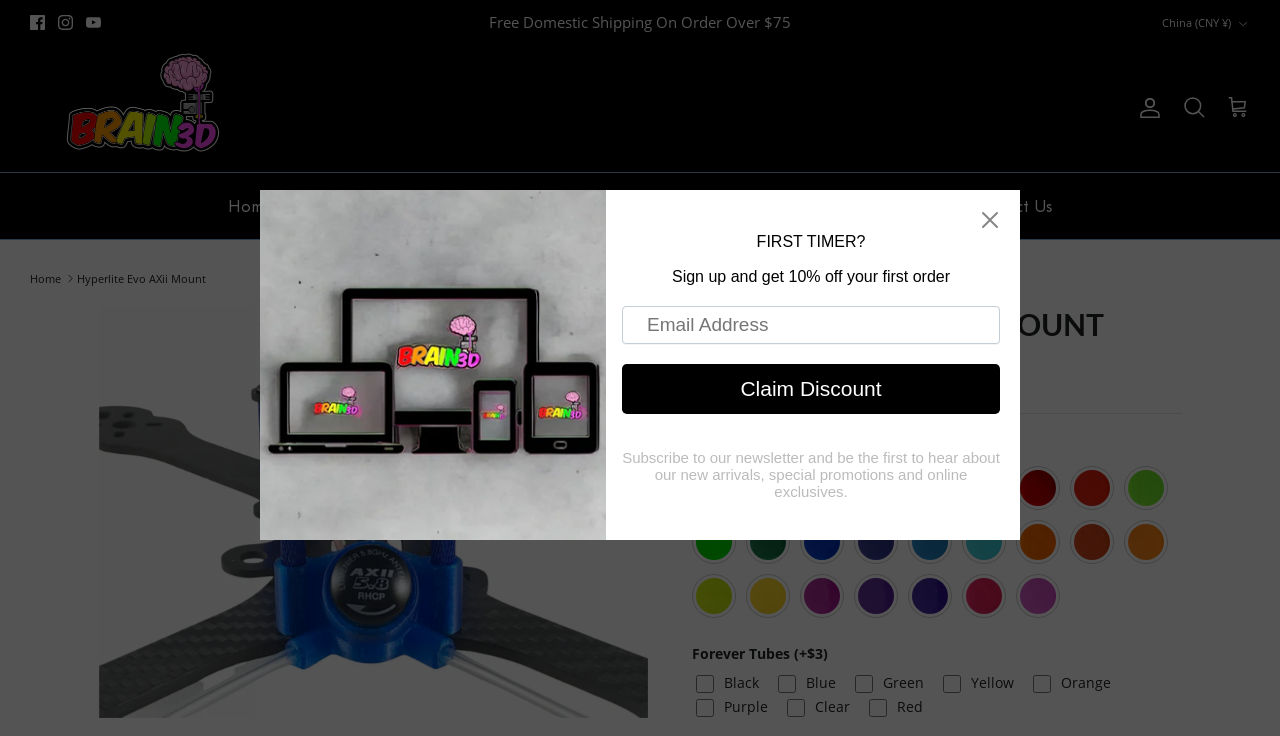Please identify the bounding box coordinates of the region to click in order to complete the given instruction: "Go to the Home page". The coordinates should be four float numbers between 0 and 1, i.e., [left, top, right, bottom].

[0.164, 0.234, 0.227, 0.324]